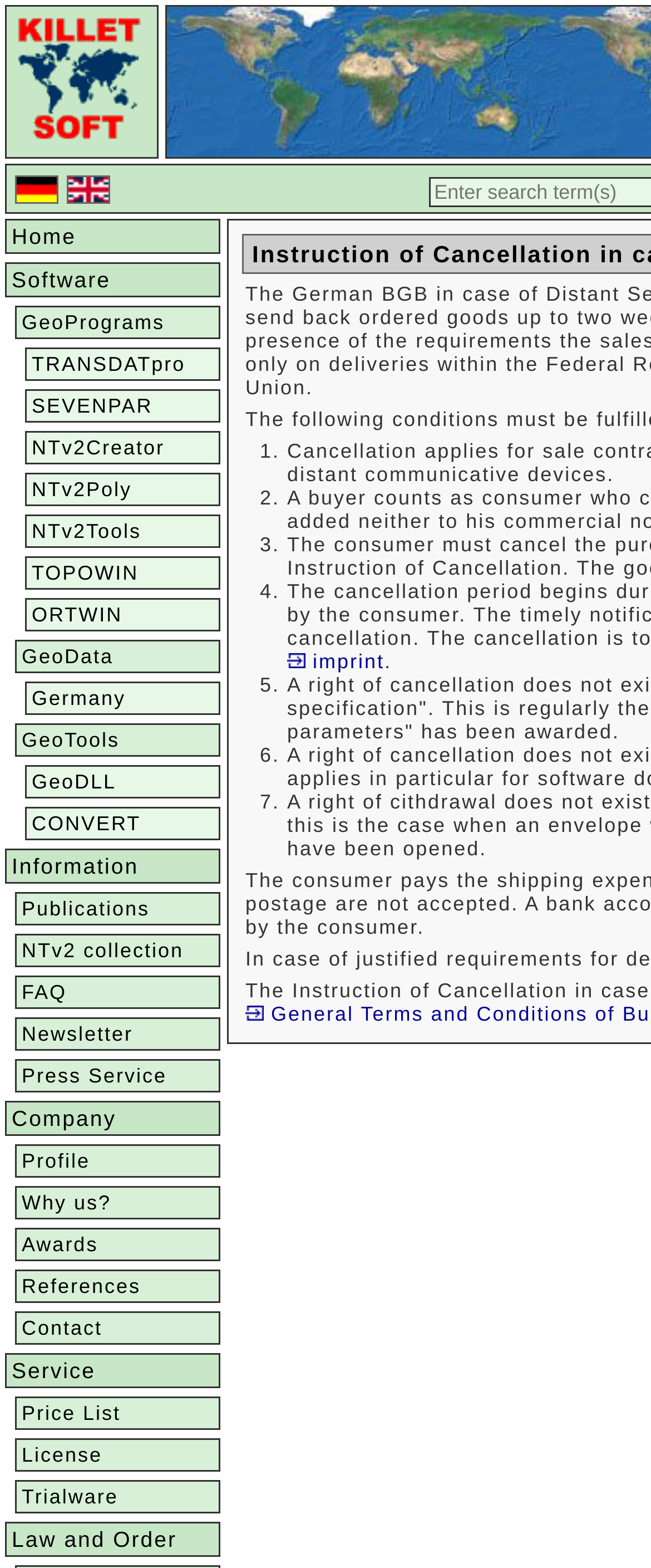Detail the various sections and features of the webpage.

This webpage is about the instruction of cancellation in case of distant selling of KilletSoft. At the top left corner, there are two identical KilletSoft logos. To the right of the logos, there is a link to "pur". Below the logos, there are two language options, "Deutsch" and "English", each accompanied by a flag icon. 

On the left side of the page, there is a vertical menu with 24 links, including "Home", "Software", "GeoPrograms", and other related topics. These links are stacked on top of each other, with "Home" at the top and "Law and Order" at the bottom.

On the right side of the page, there is a list of 7 items, each marked with a numbered list marker (1. to 7.). The list starts from the top right corner and goes down. The first item is not a link, but the rest are links with descriptive text. The last item has an image of a link icon. 

At the bottom right corner, there is another link "link_in imprint" with a link icon.